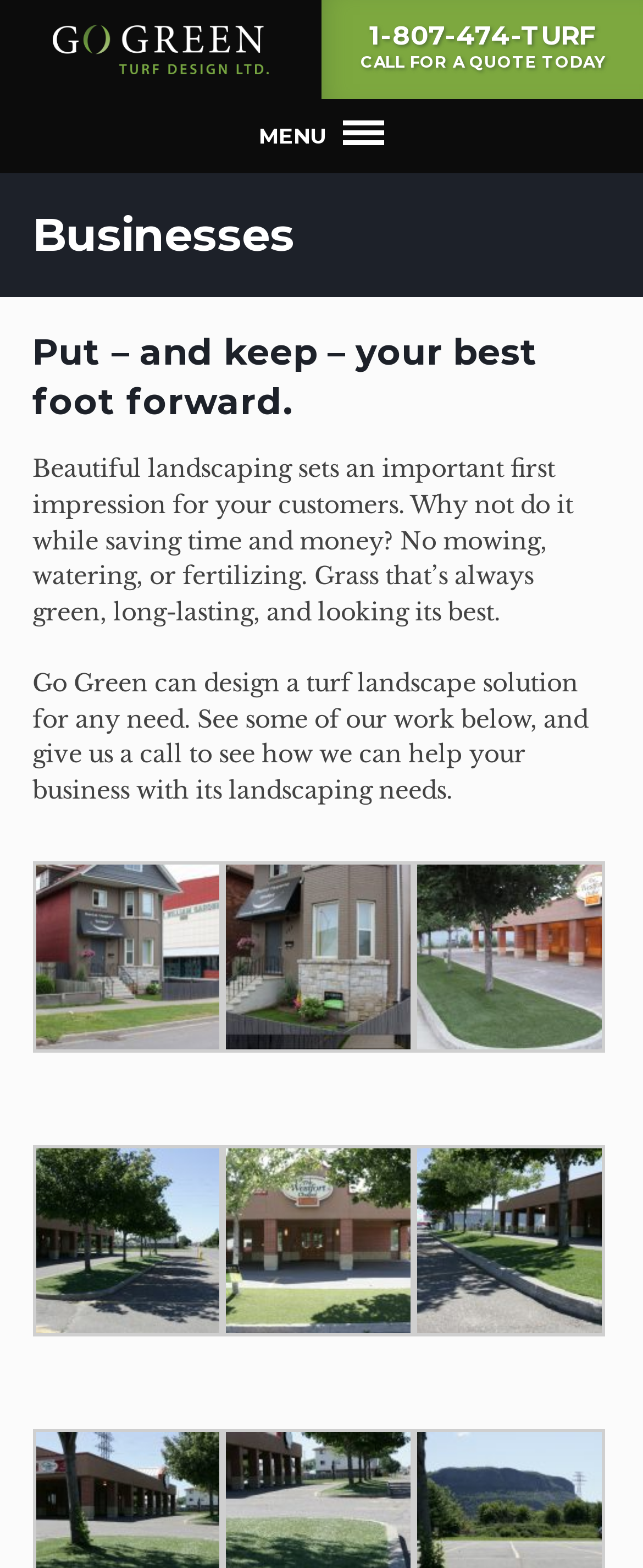What is the benefit of using Go Green's landscaping solution?
Look at the webpage screenshot and answer the question with a detailed explanation.

The benefit is obtained from the static text element that states 'Why not do it while saving time and money? No mowing, watering, or fertilizing.' which implies that using Go Green's landscaping solution will result in cost and time savings.